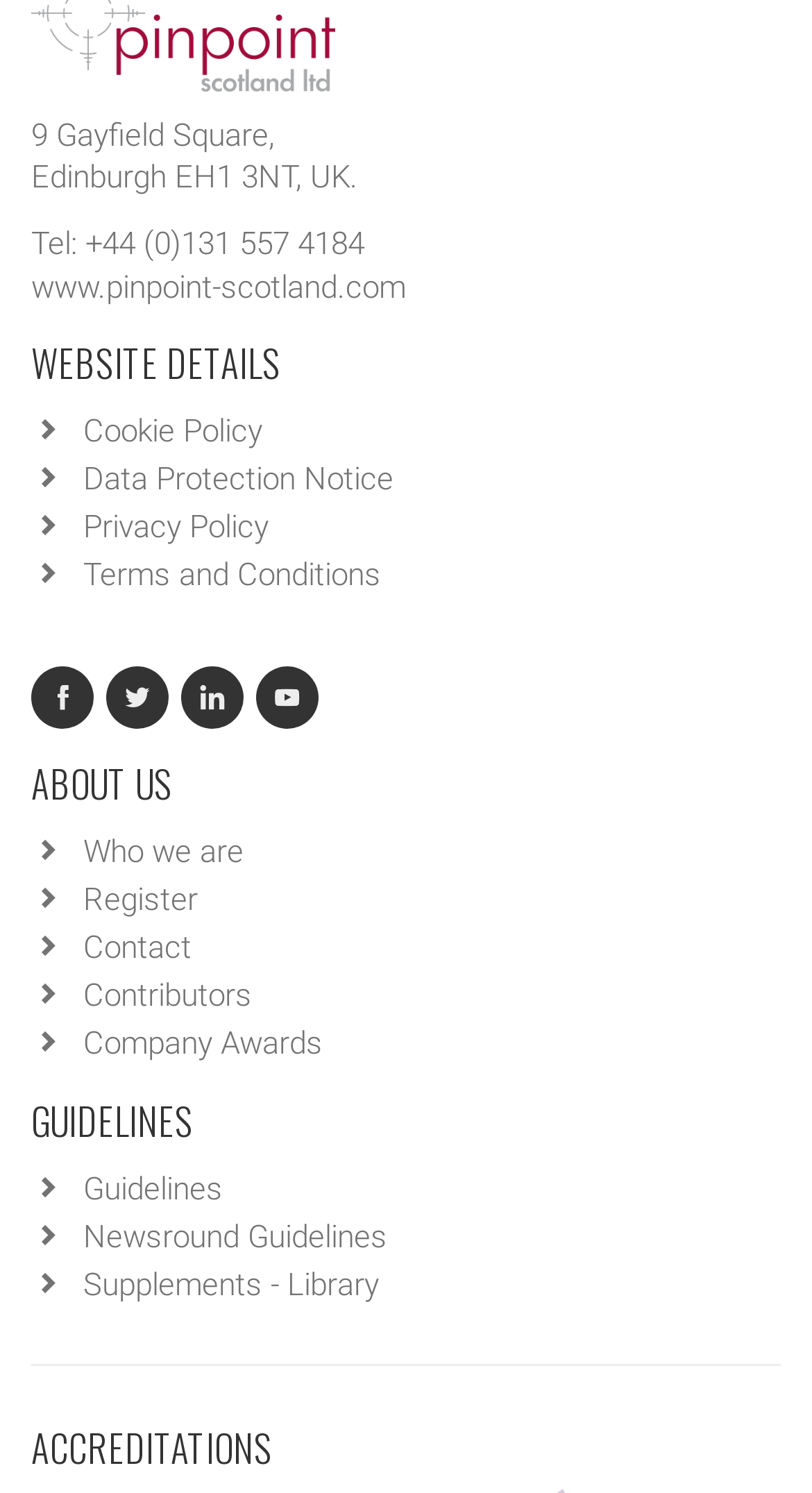Locate the bounding box coordinates of the clickable element to fulfill the following instruction: "view guidelines". Provide the coordinates as four float numbers between 0 and 1 in the format [left, top, right, bottom].

[0.103, 0.784, 0.274, 0.809]